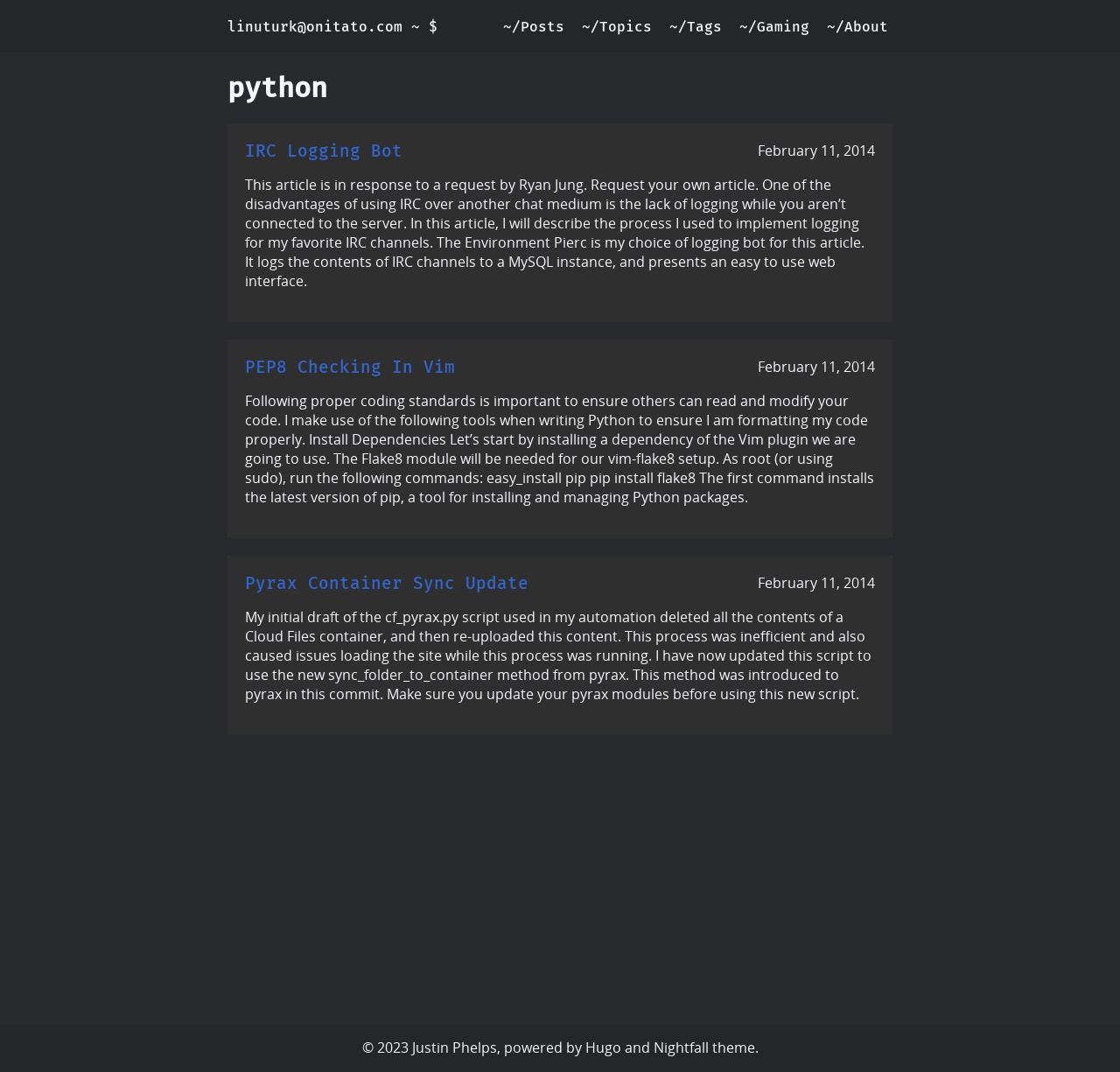Please locate the bounding box coordinates of the region I need to click to follow this instruction: "check about page".

[0.738, 0.017, 0.793, 0.032]